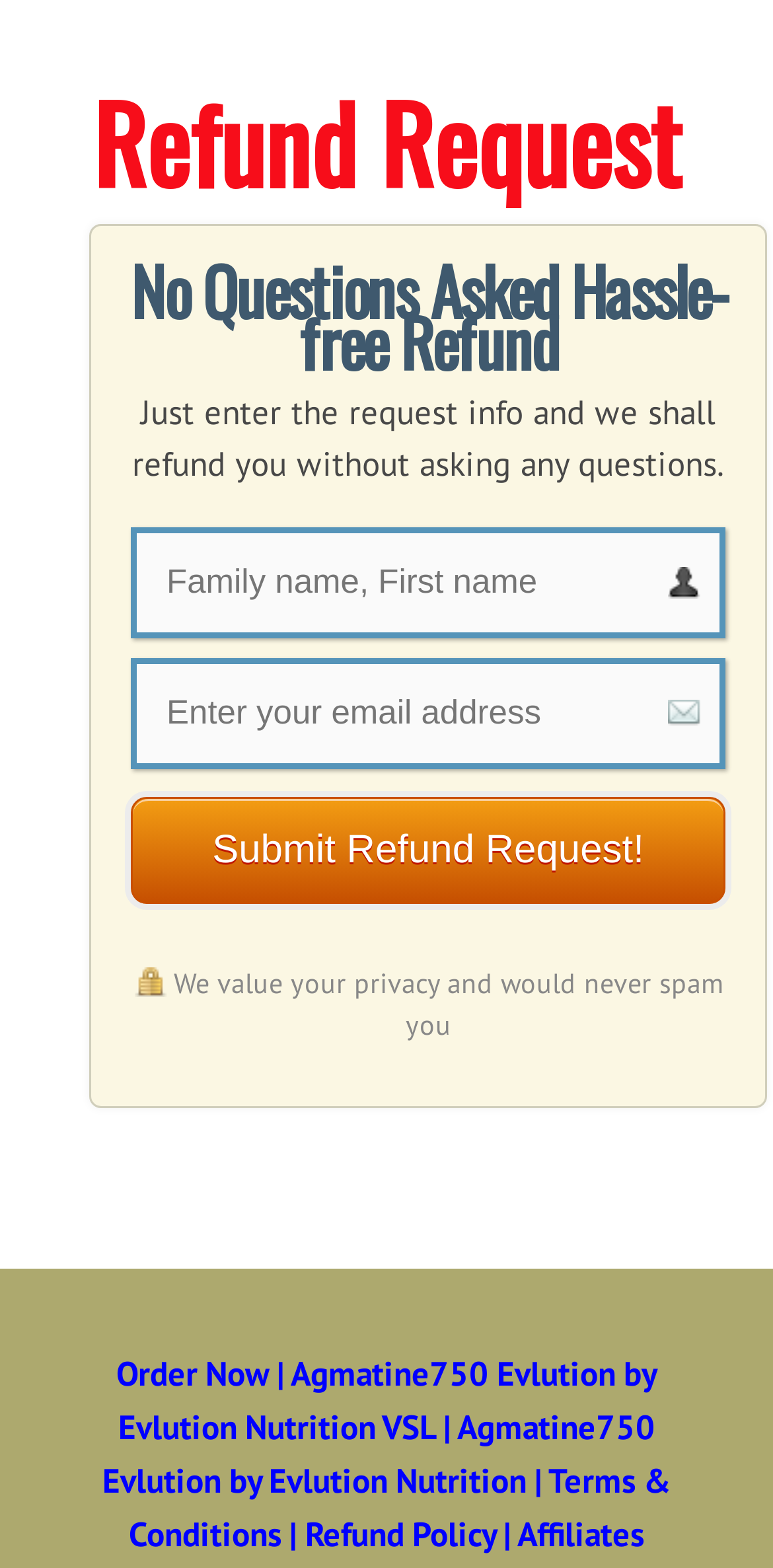What is the purpose of this webpage?
Answer with a single word or phrase by referring to the visual content.

Refund request